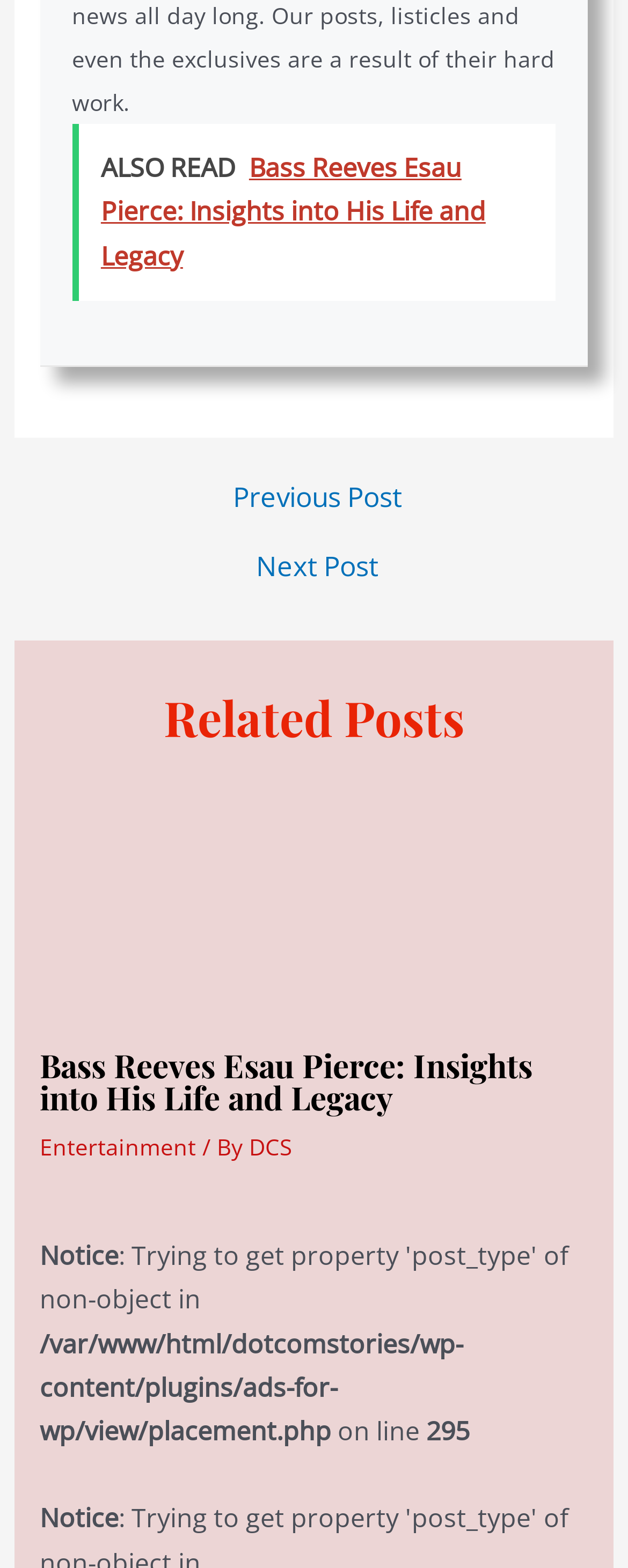Determine the bounding box coordinates for the UI element matching this description: "DCS".

[0.396, 0.721, 0.466, 0.741]